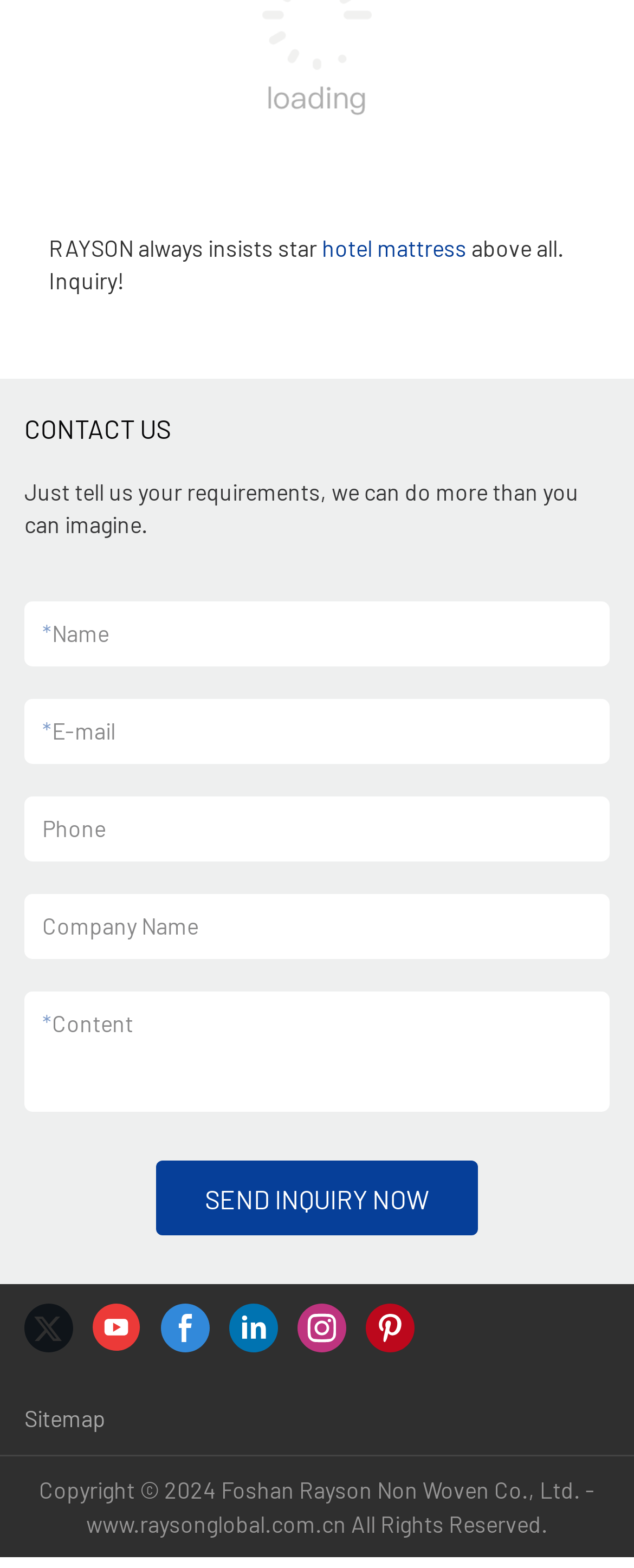Please find the bounding box coordinates of the clickable region needed to complete the following instruction: "follow RAYSON on twitter". The bounding box coordinates must consist of four float numbers between 0 and 1, i.e., [left, top, right, bottom].

[0.038, 0.831, 0.115, 0.862]